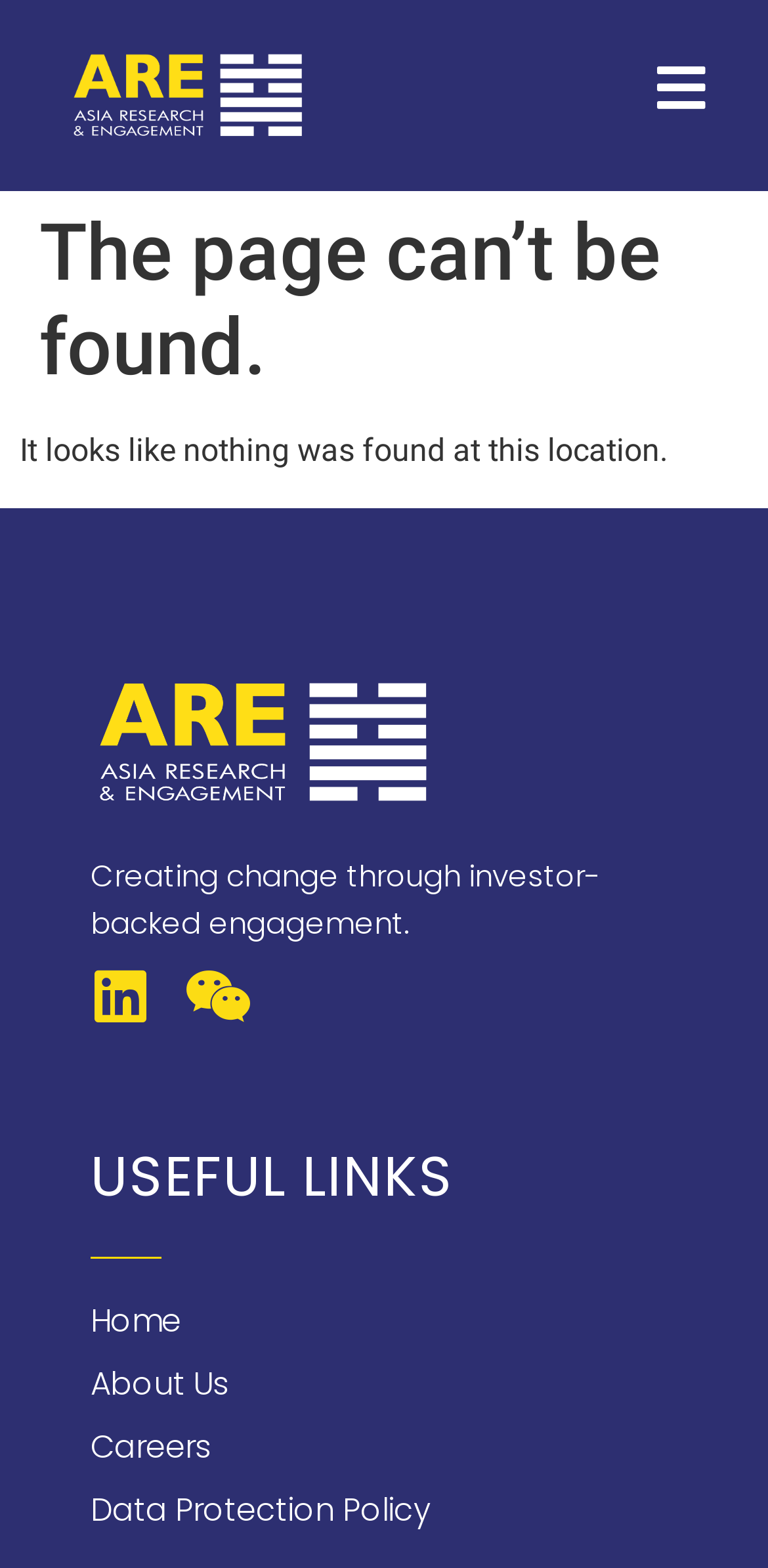Identify the bounding box coordinates for the UI element described by the following text: "Data Protection Policy". Provide the coordinates as four float numbers between 0 and 1, in the format [left, top, right, bottom].

[0.118, 0.948, 0.882, 0.978]